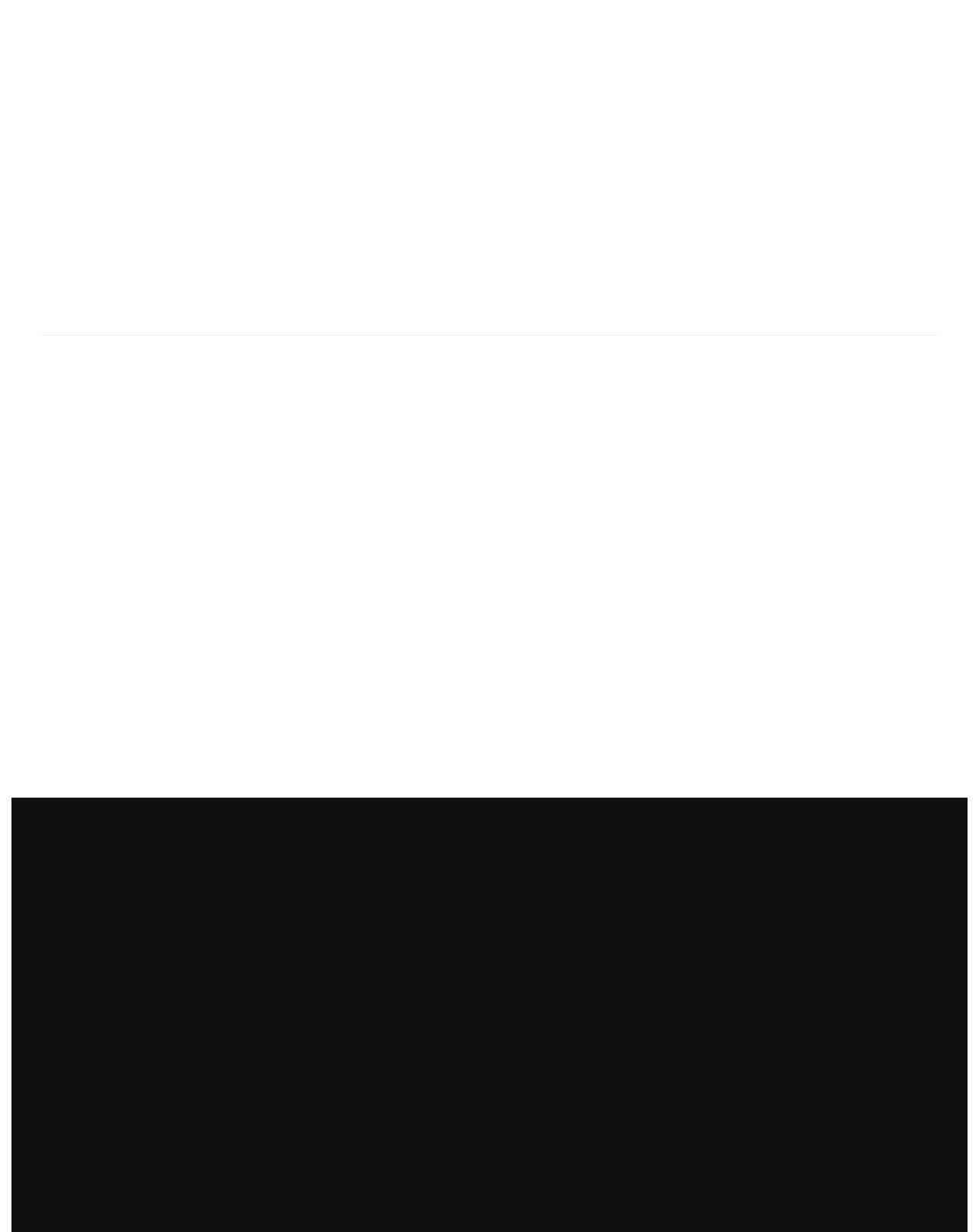Please determine the bounding box coordinates of the element's region to click in order to carry out the following instruction: "Click on Encompass Energy Services". The coordinates should be four float numbers between 0 and 1, i.e., [left, top, right, bottom].

[0.366, 0.158, 0.543, 0.174]